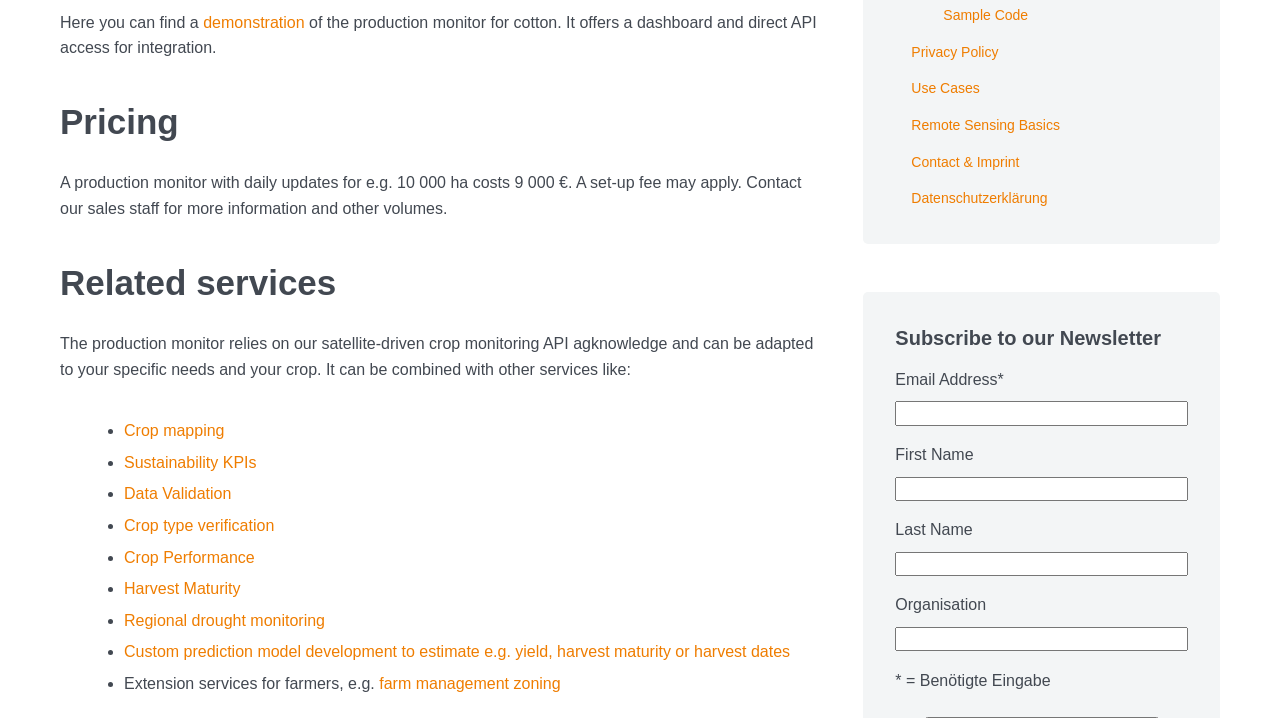Locate the bounding box coordinates of the element to click to perform the following action: 'Click on the 'demonstration' link'. The coordinates should be given as four float values between 0 and 1, in the form of [left, top, right, bottom].

[0.159, 0.019, 0.238, 0.043]